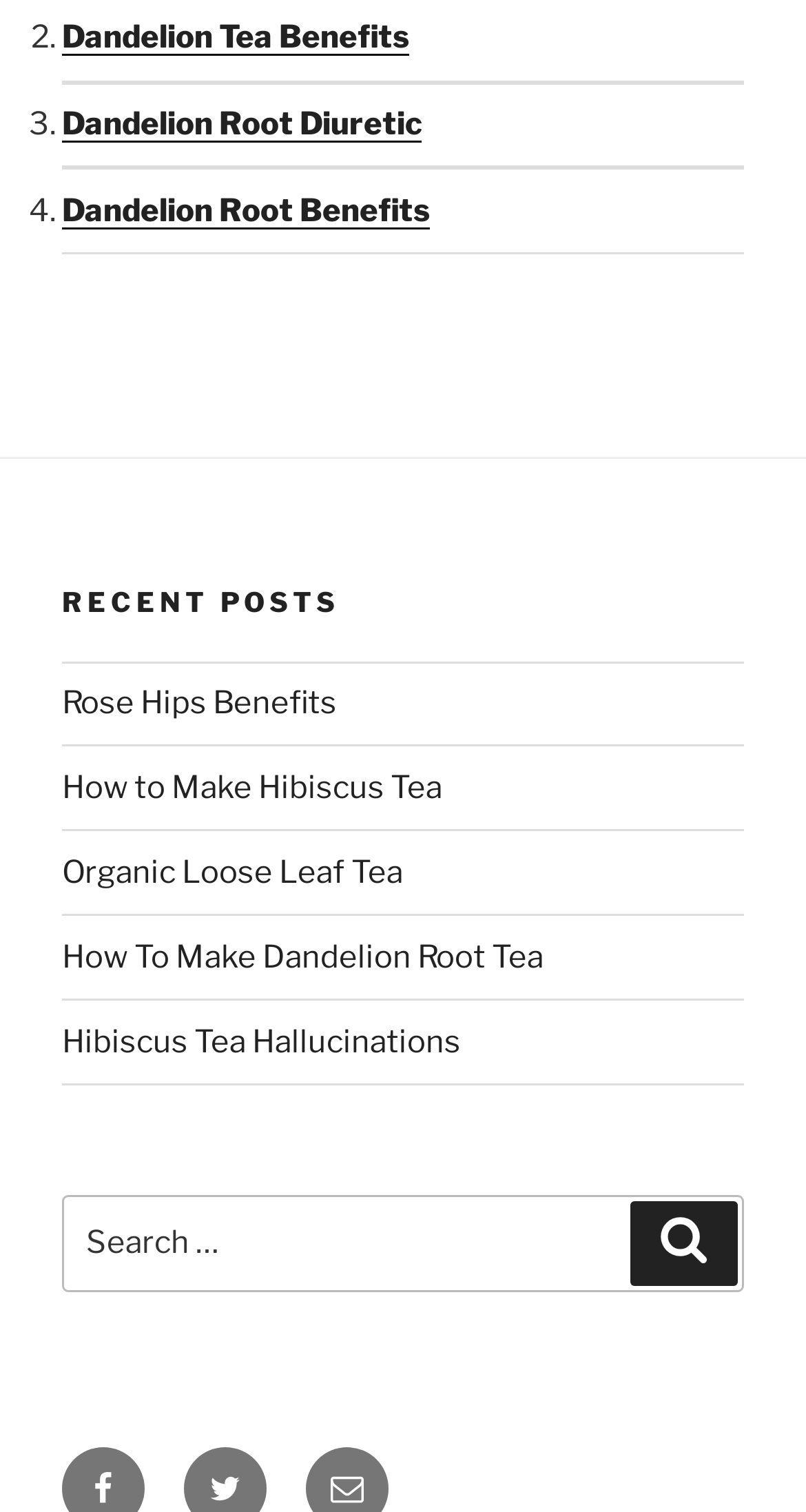Determine the coordinates of the bounding box for the clickable area needed to execute this instruction: "Click on Recent Posts".

[0.077, 0.385, 0.923, 0.41]